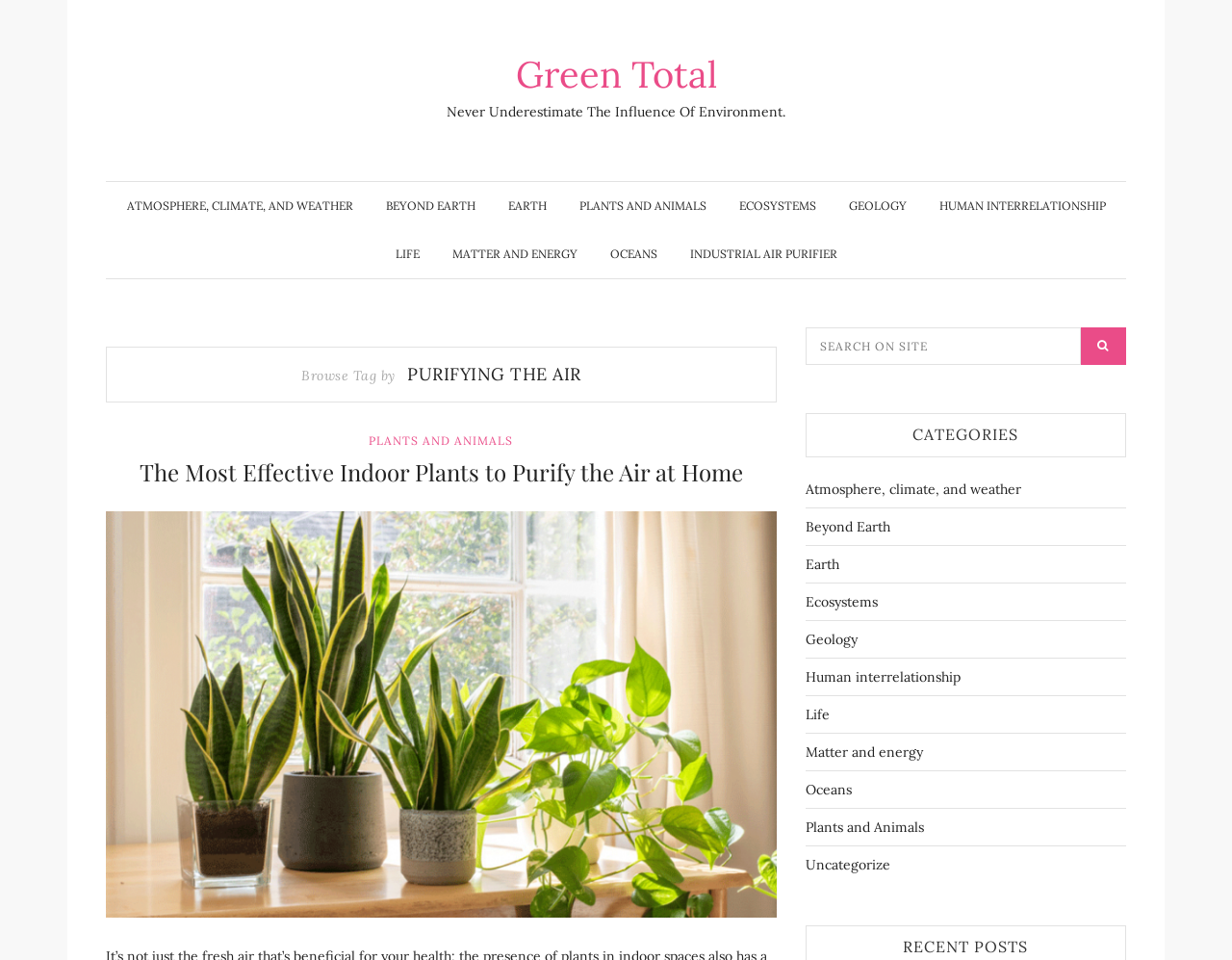Please locate the bounding box coordinates of the element's region that needs to be clicked to follow the instruction: "Read the article 'The Most Effective Indoor Plants to Purify the Air at Home'". The bounding box coordinates should be provided as four float numbers between 0 and 1, i.e., [left, top, right, bottom].

[0.086, 0.478, 0.63, 0.505]